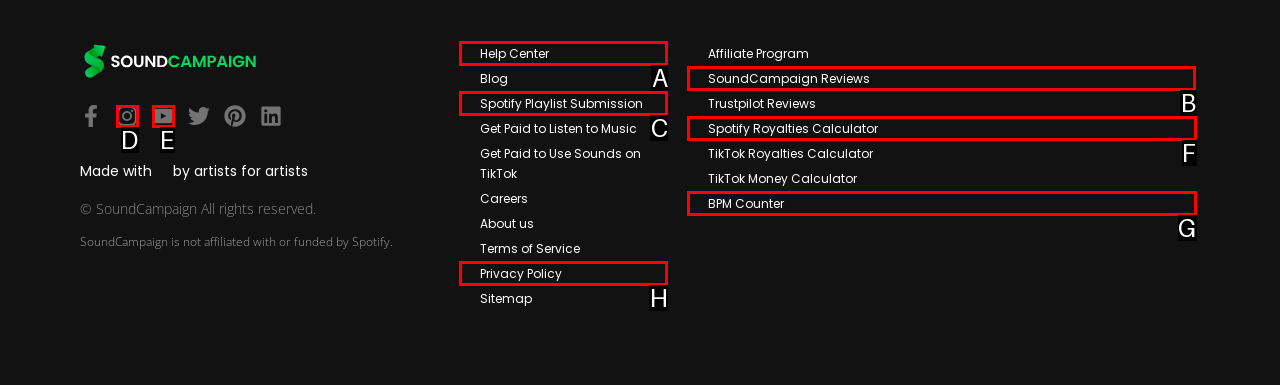Which option should you click on to fulfill this task: Read SoundCampaign Reviews? Answer with the letter of the correct choice.

B